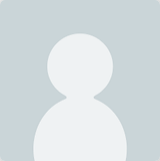Look at the image and give a detailed response to the following question: What is the purpose of the digital setting?

The digital setting fosters an interactive space for users to inquire and gain knowledge on various literary themes and topics, utilizing AI-driven insights to facilitate conversations between users and a wide array of books and authors.